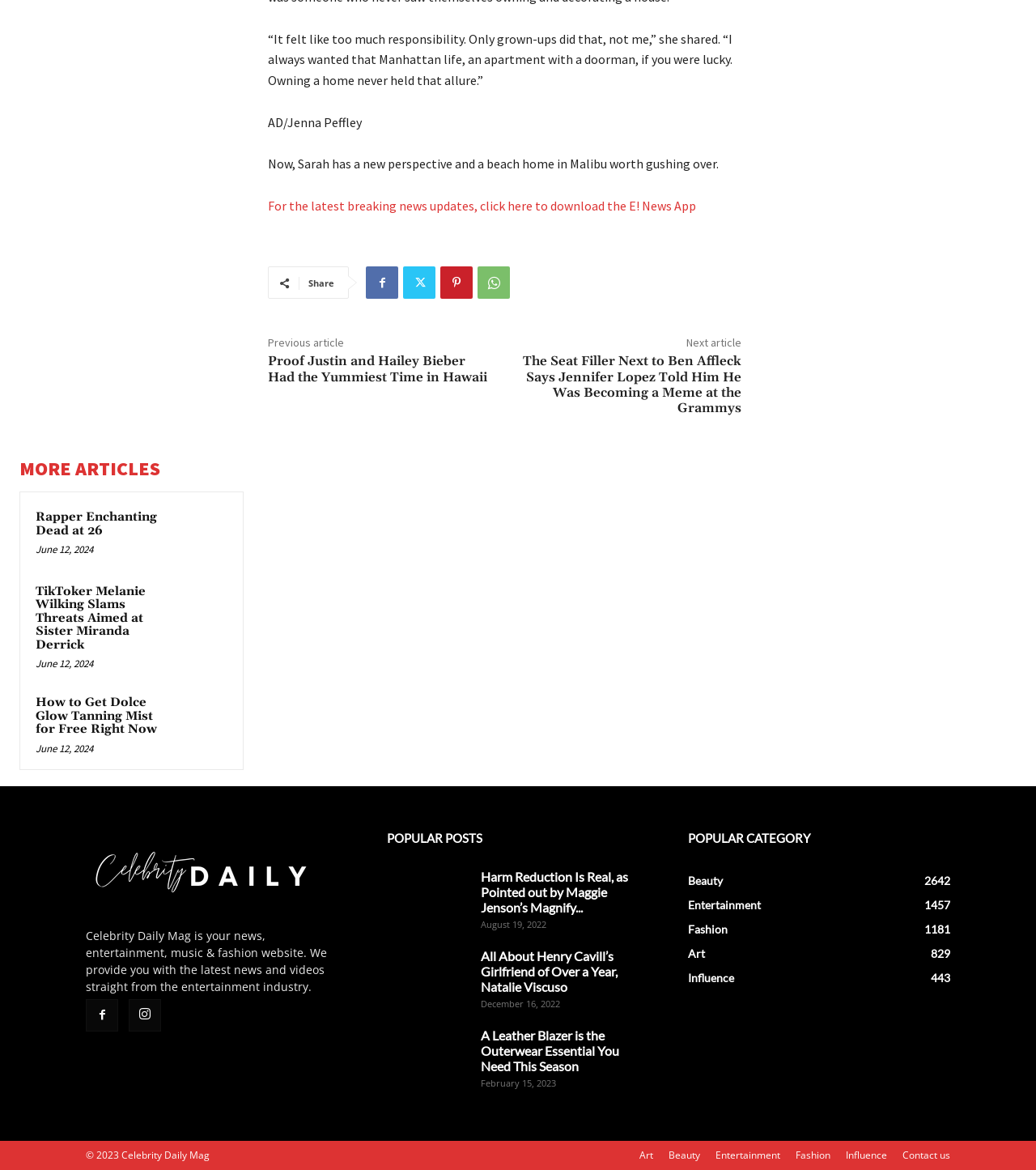Could you determine the bounding box coordinates of the clickable element to complete the instruction: "View the 'MORE ARTICLES' section"? Provide the coordinates as four float numbers between 0 and 1, i.e., [left, top, right, bottom].

[0.019, 0.39, 0.235, 0.412]